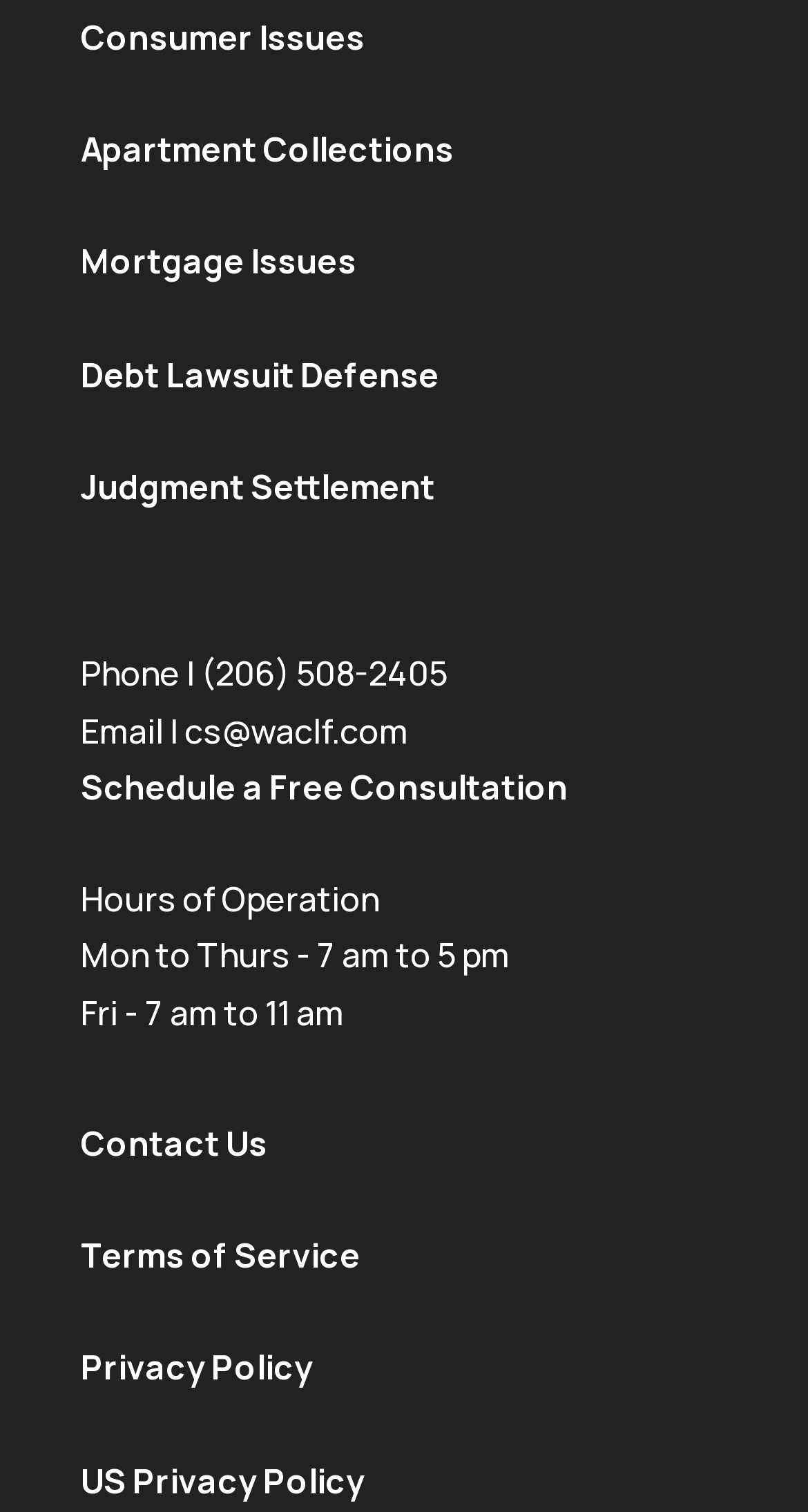Please give the bounding box coordinates of the area that should be clicked to fulfill the following instruction: "View Terms of Service". The coordinates should be in the format of four float numbers from 0 to 1, i.e., [left, top, right, bottom].

[0.1, 0.815, 0.446, 0.845]